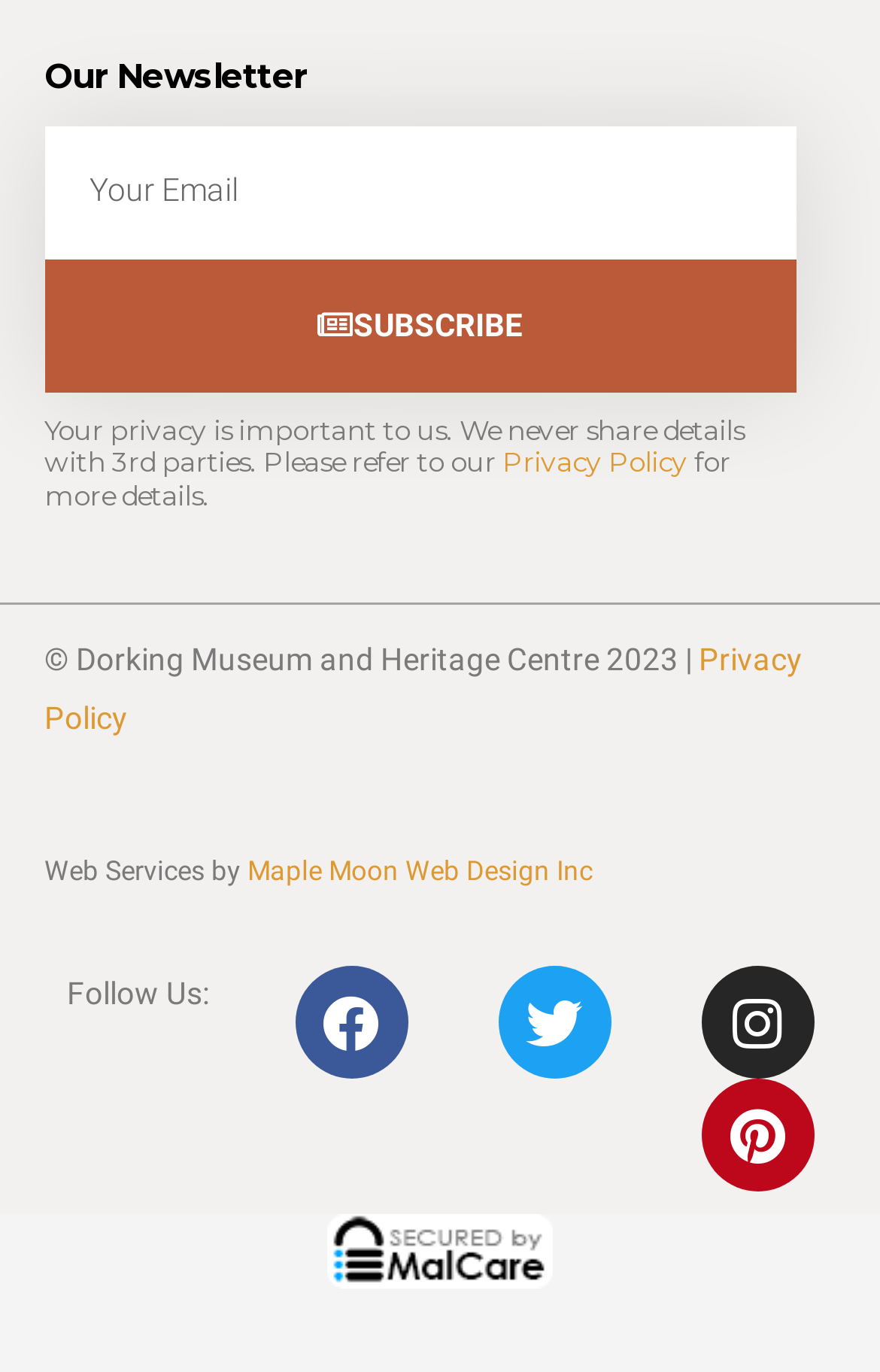Give a concise answer of one word or phrase to the question: 
What is the topic of the privacy policy mentioned on the website?

Sharing details with 3rd parties